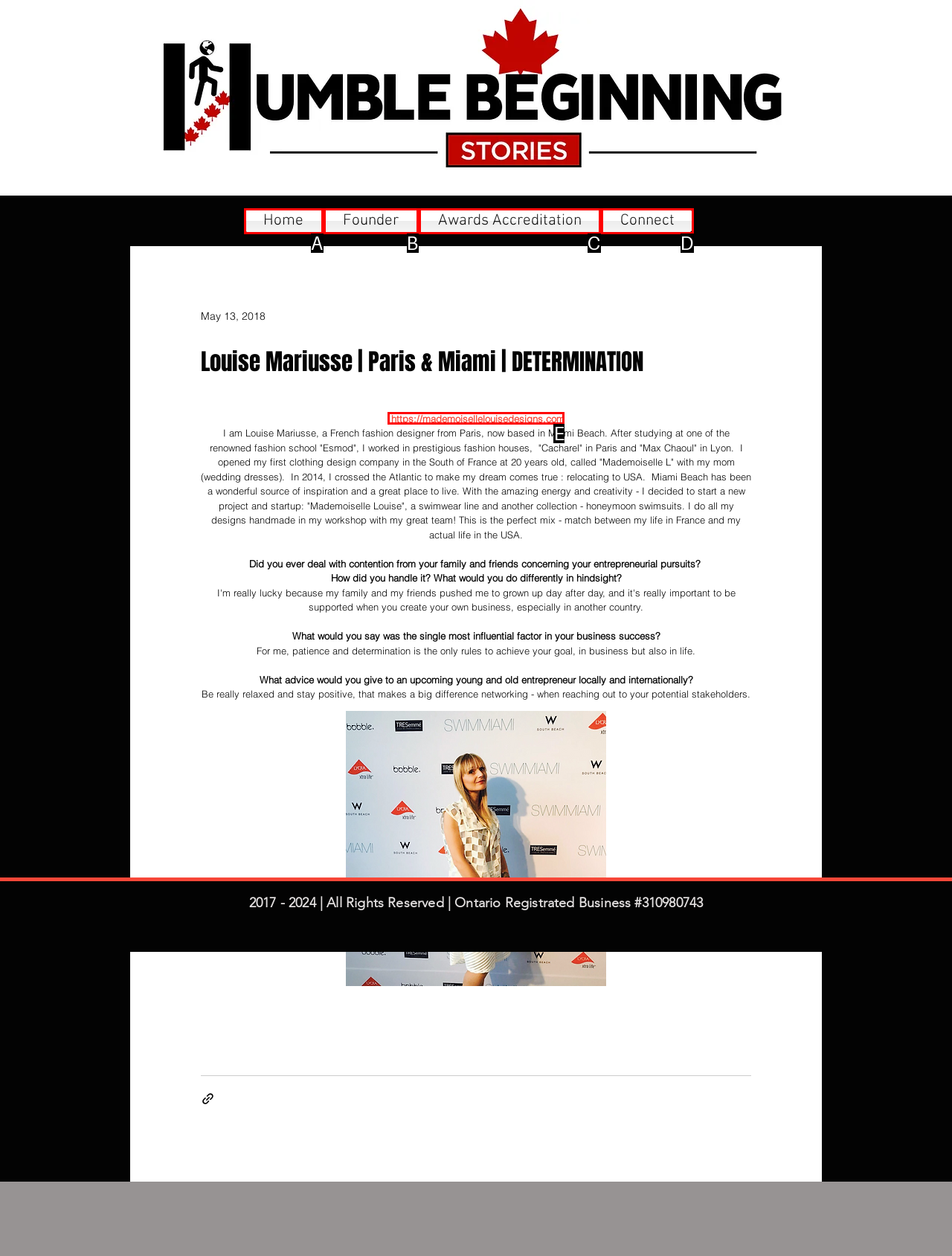Pick the option that best fits the description: Connect. Reply with the letter of the matching option directly.

D